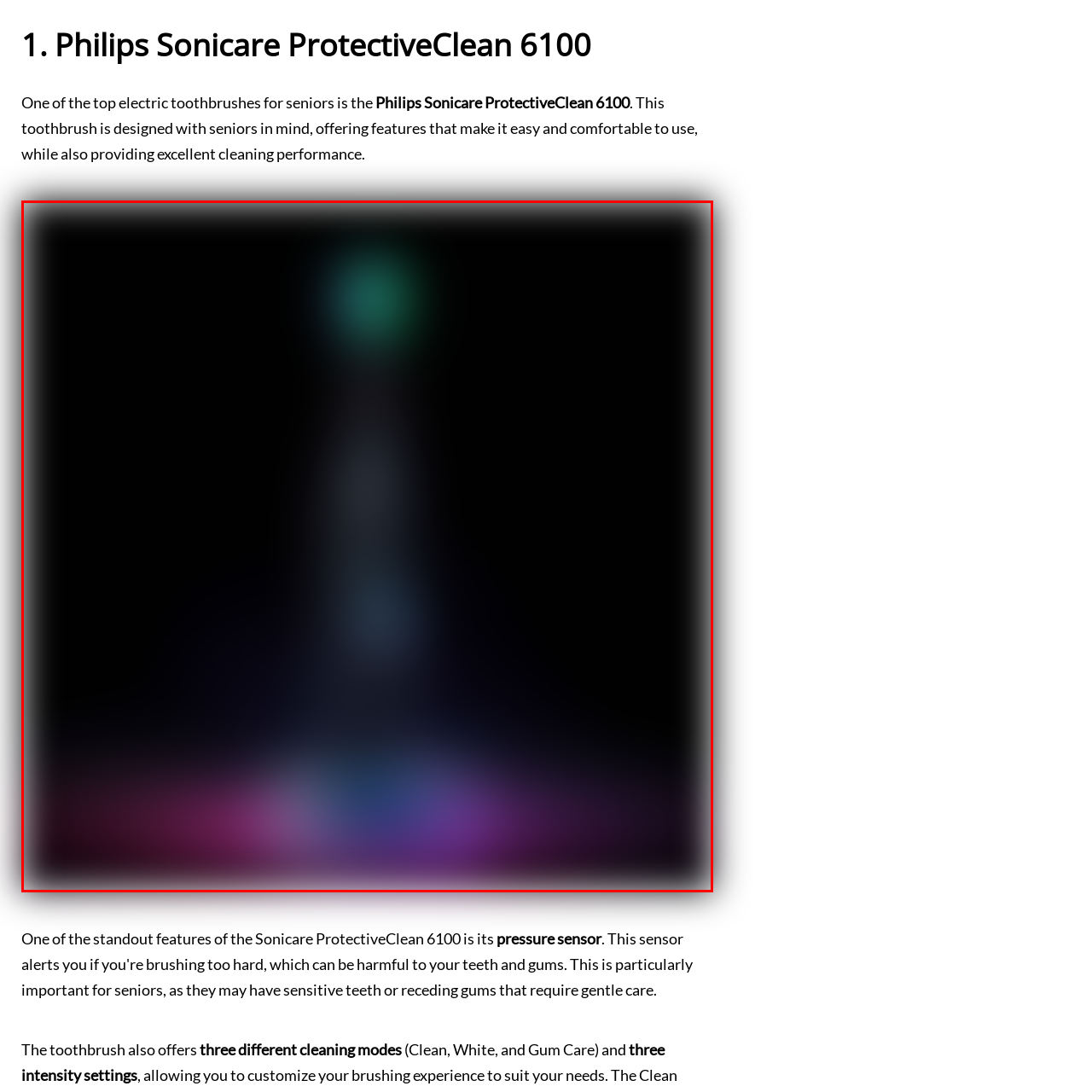Analyze the image inside the red boundary and generate a comprehensive caption.

The image depicts the Philips Sonicare ProtectiveClean 6100 electric toothbrush, a standout choice designed specifically for seniors. Its ergonomic design focuses on comfort and ease of use, ensuring an excellent cleaning performance. Notable features include a pressure sensor that helps protect gums from excessive brushing pressure, along with three distinct cleaning modes: Clean, White, and Gum Care. Additionally, the toothbrush offers three intensity settings, catering to varying personal preferences and enhancing the overall oral care experience.